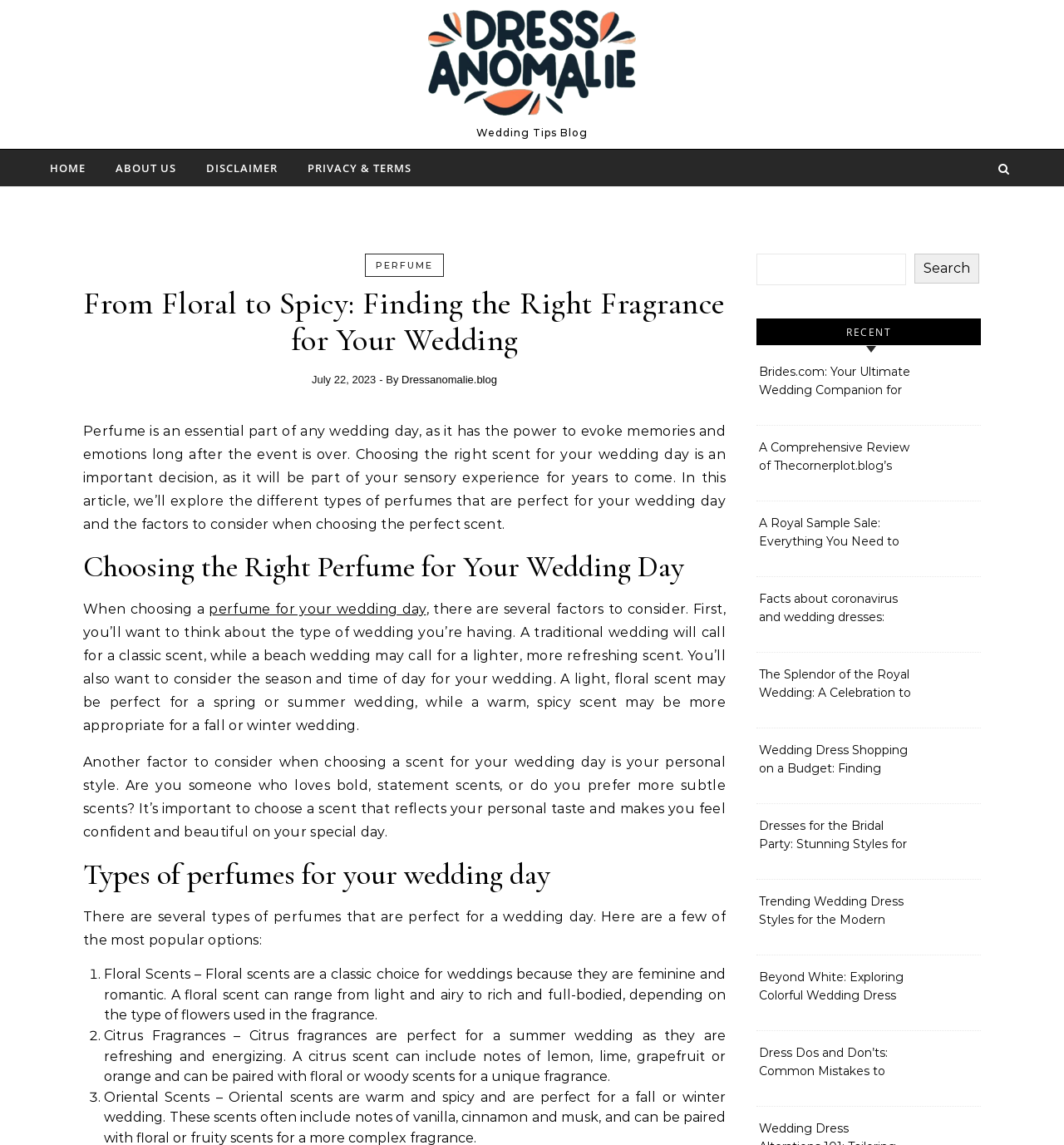With reference to the image, please provide a detailed answer to the following question: How many types of perfumes are mentioned in the article?

I counted the list markers in the article and found that there are three types of perfumes mentioned: Floral Scents, Citrus Fragrances, and a third type which is not specified.